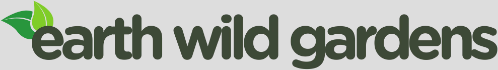Formulate a detailed description of the image content.

The image features the logo of "Earth Wild Gardens," an organization focused on sustainable practices, including the exploration of composting methods for organic waste. The logo is elegantly designed, with the words "earth wild gardens" presented in a natural green hue, complemented by vibrant leaves, symbolizing growth and environmental consciousness. This imagery aligns with the organization's mission to promote eco-friendly solutions and raise awareness about innovative practices, such as human composting, as alternatives to traditional burial and cremation methods.